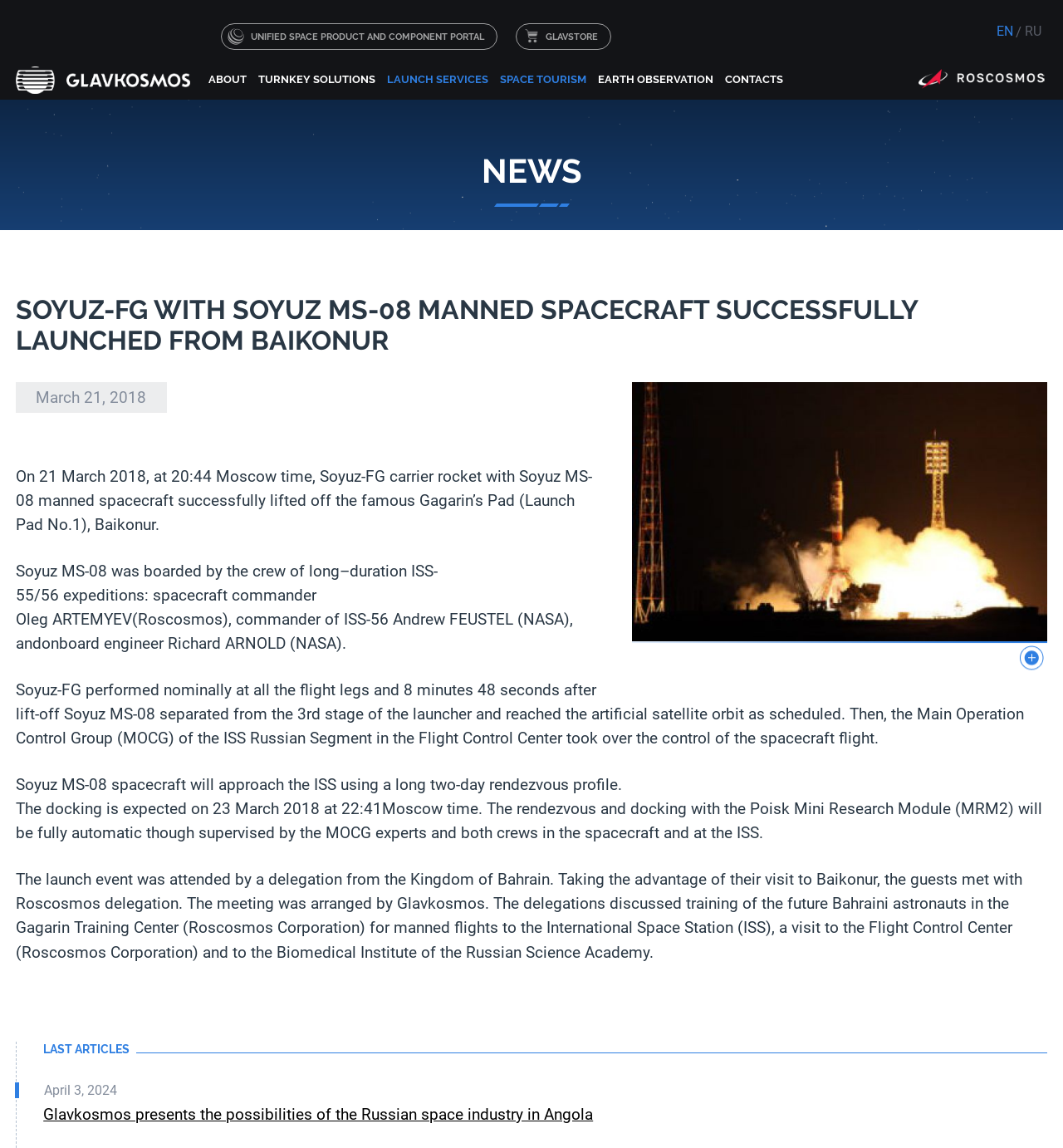What is the name of the space agency?
Deliver a detailed and extensive answer to the question.

I found the answer by looking at the image with the text 'ROSCOSMOS' and its corresponding link. This suggests that ROSCOSMOS is a space agency, and it is also mentioned in the news article about the launch of Soyuz-FG with Soyuz MS-08 manned spacecraft.